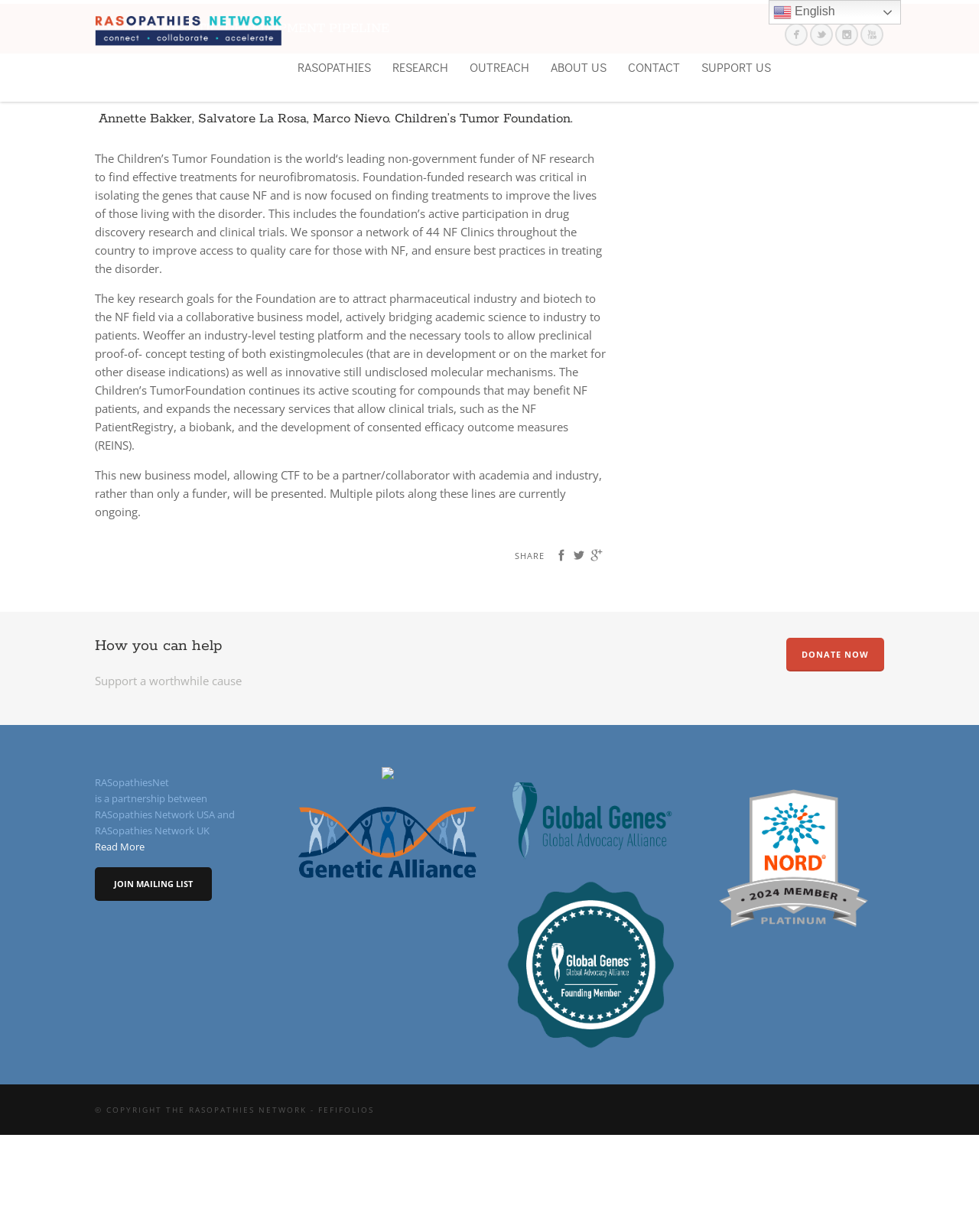Identify the bounding box coordinates necessary to click and complete the given instruction: "Click on RASOPATHIES link".

[0.293, 0.045, 0.39, 0.064]